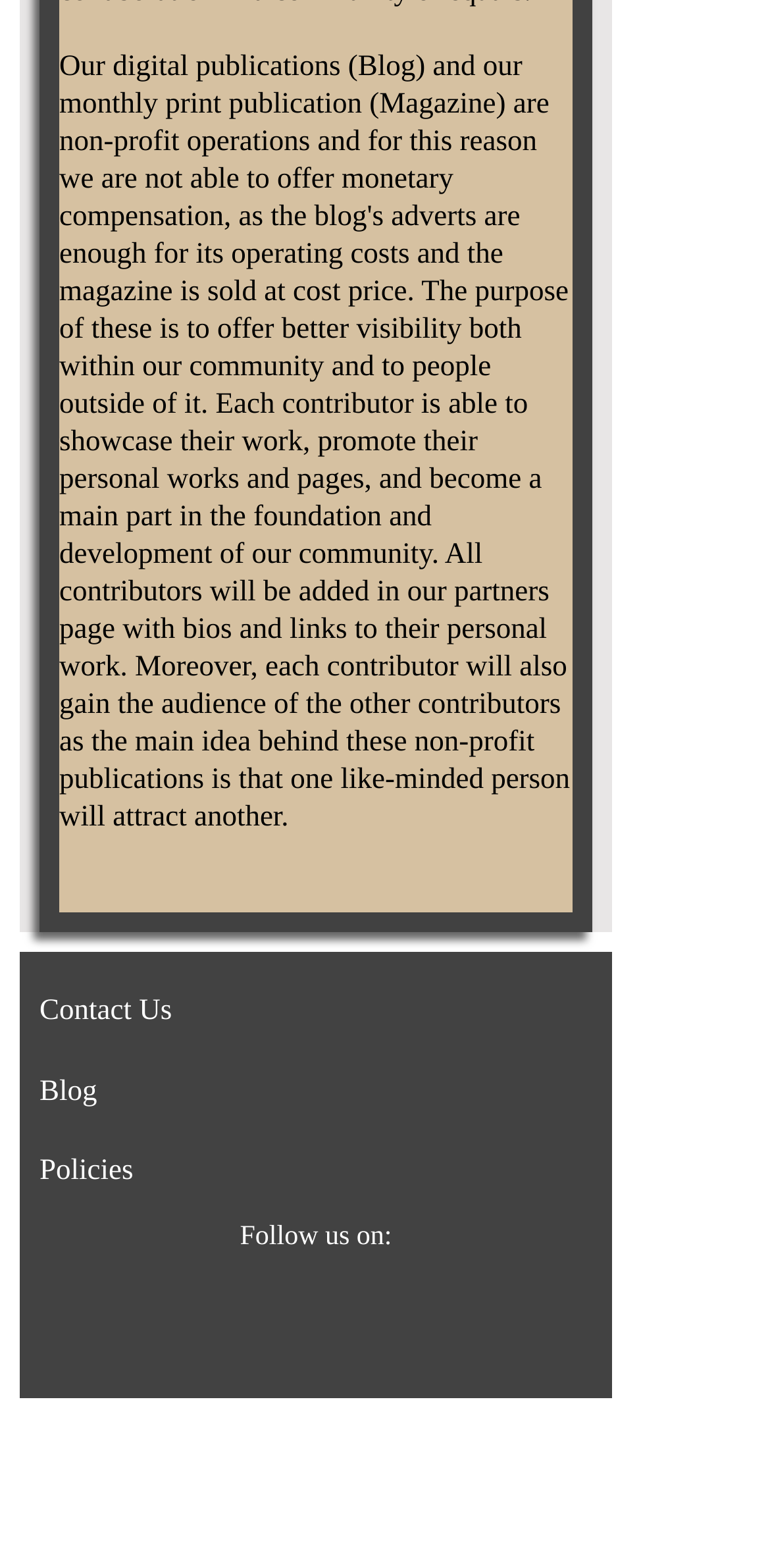What is the text above the social media icons?
Refer to the image and provide a concise answer in one word or phrase.

Follow us on: